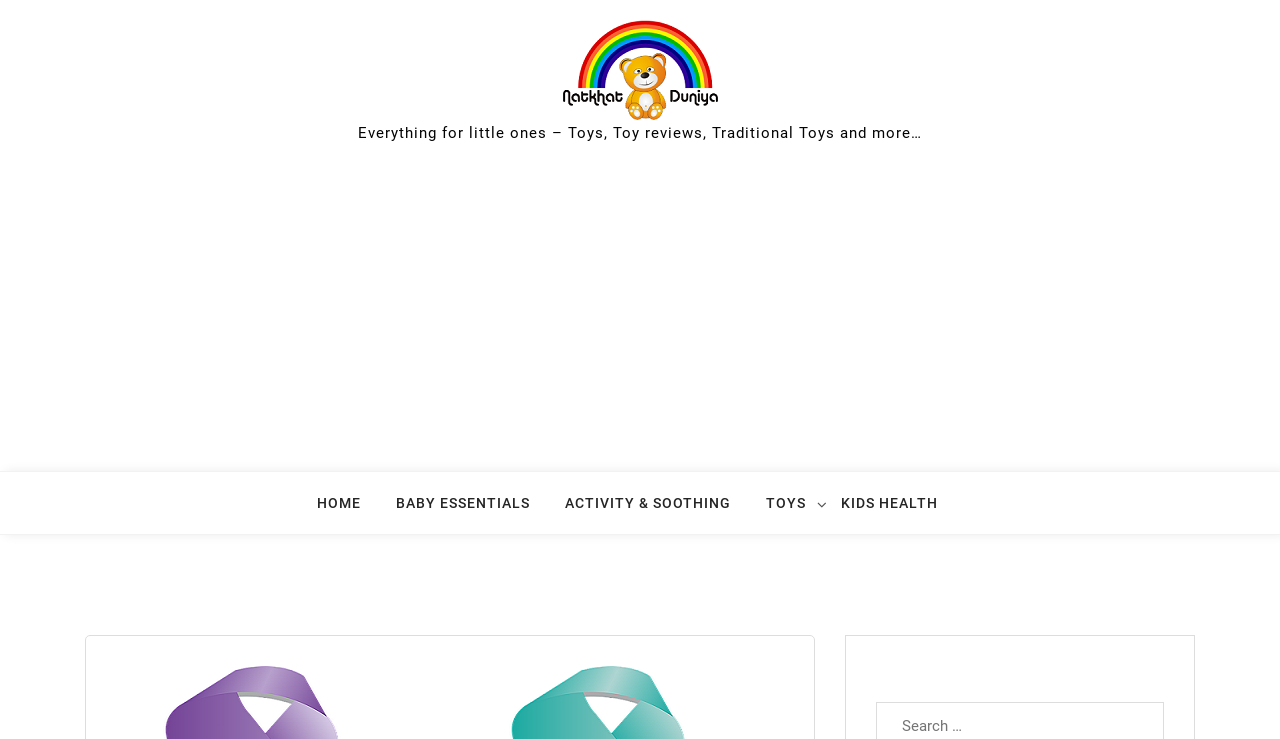What type of content is available on this website?
Please provide a single word or phrase answer based on the image.

Toys, baby essentials, etc.